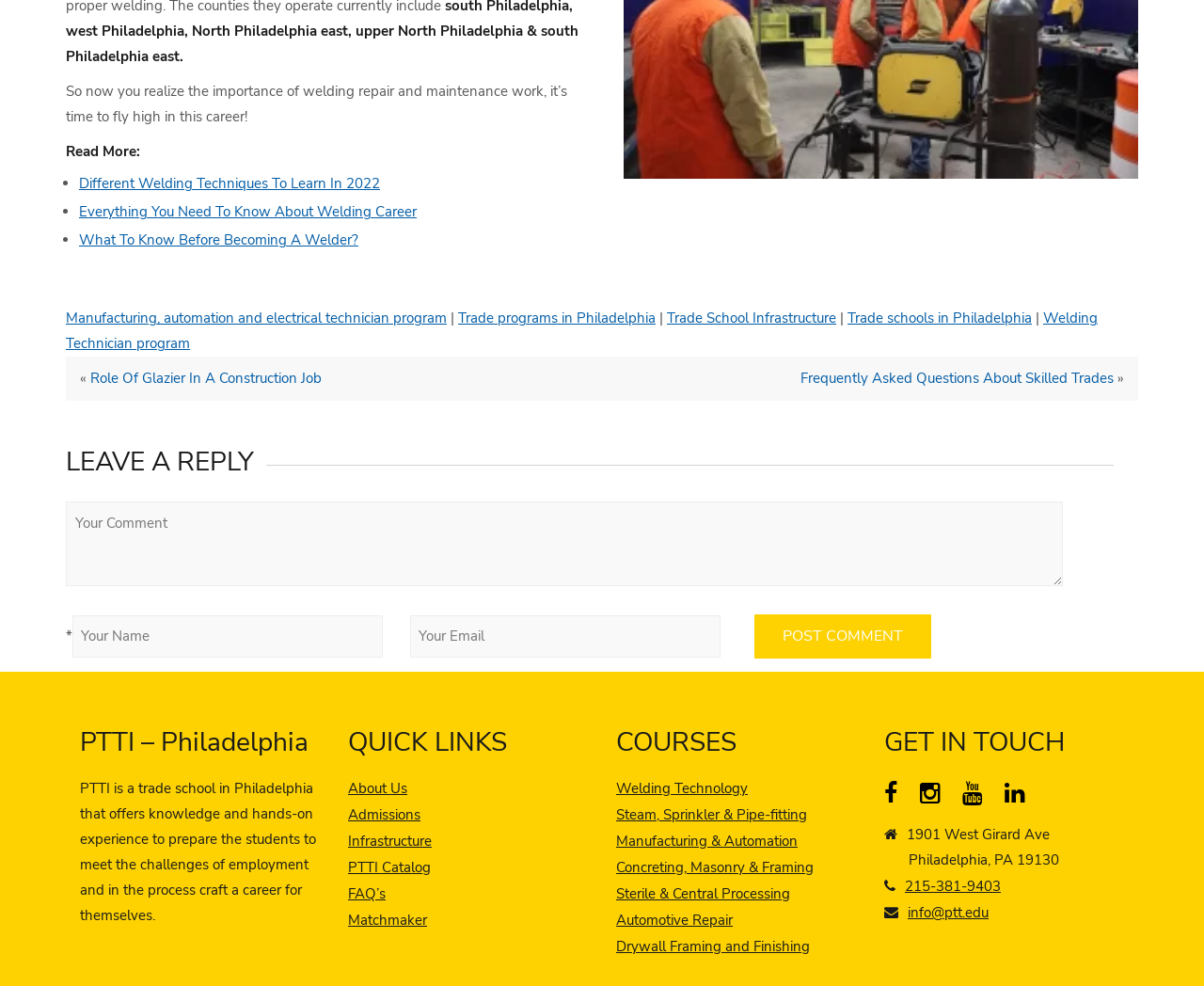Using the provided element description "parent_node: * name="author" placeholder="Your Name"", determine the bounding box coordinates of the UI element.

[0.06, 0.624, 0.318, 0.667]